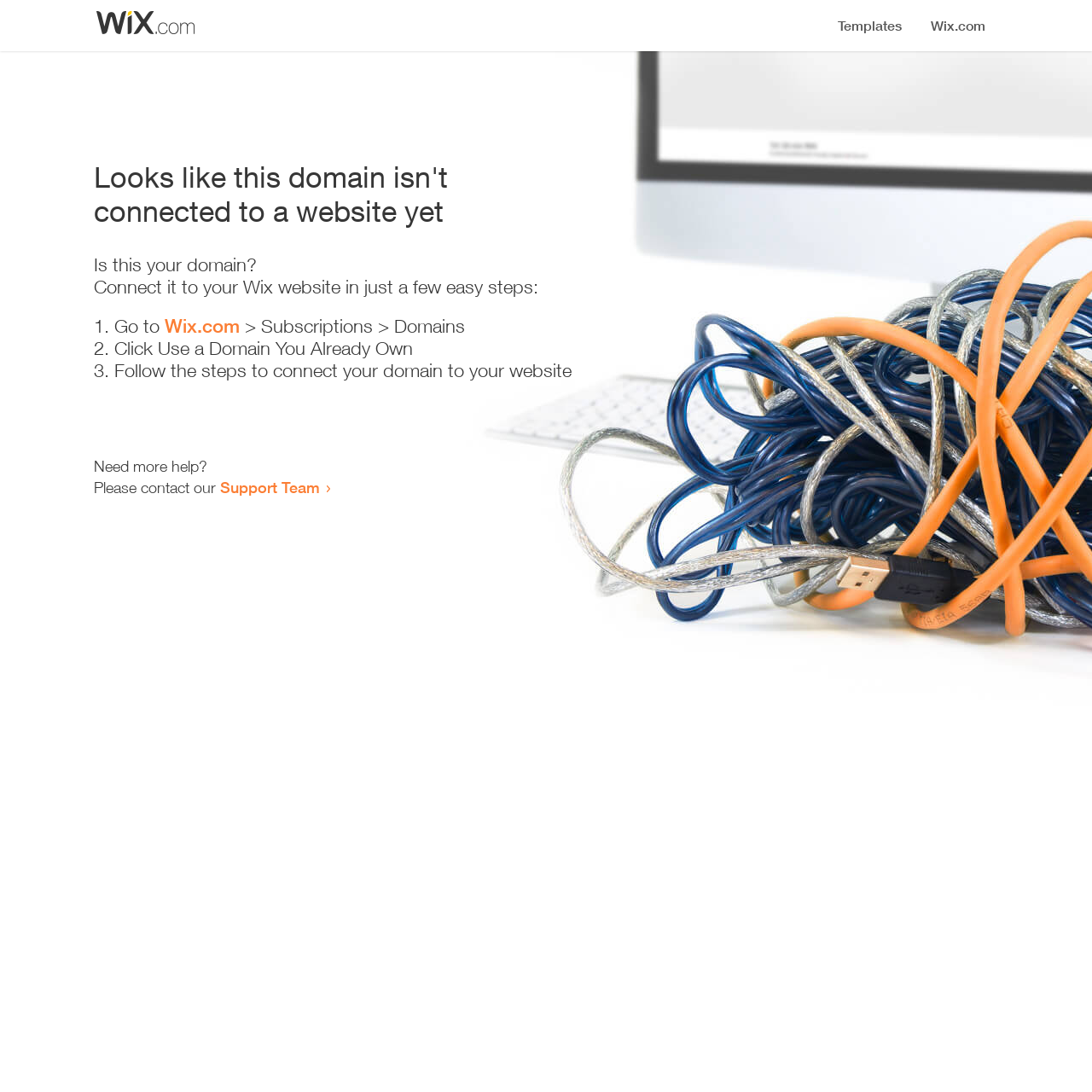What do I need to do to connect my domain?
Your answer should be a single word or phrase derived from the screenshot.

Follow the steps